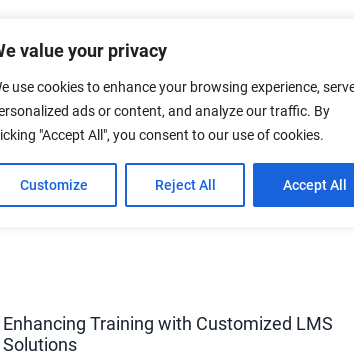What is the purpose of the links below the title?
From the image, respond using a single word or phrase.

To explore the topic further